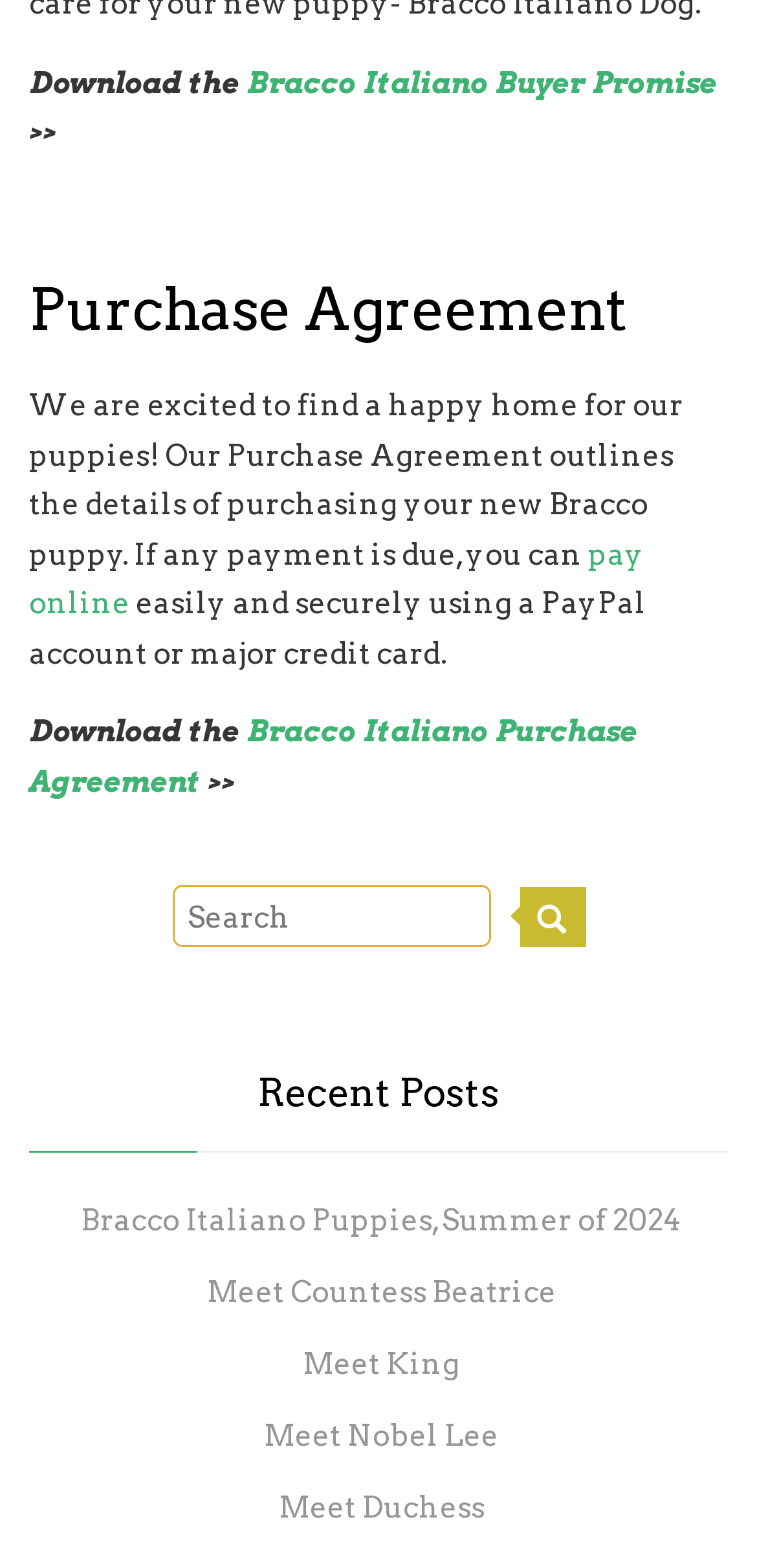What is the purpose of the search box?
Use the image to answer the question with a single word or phrase.

Search